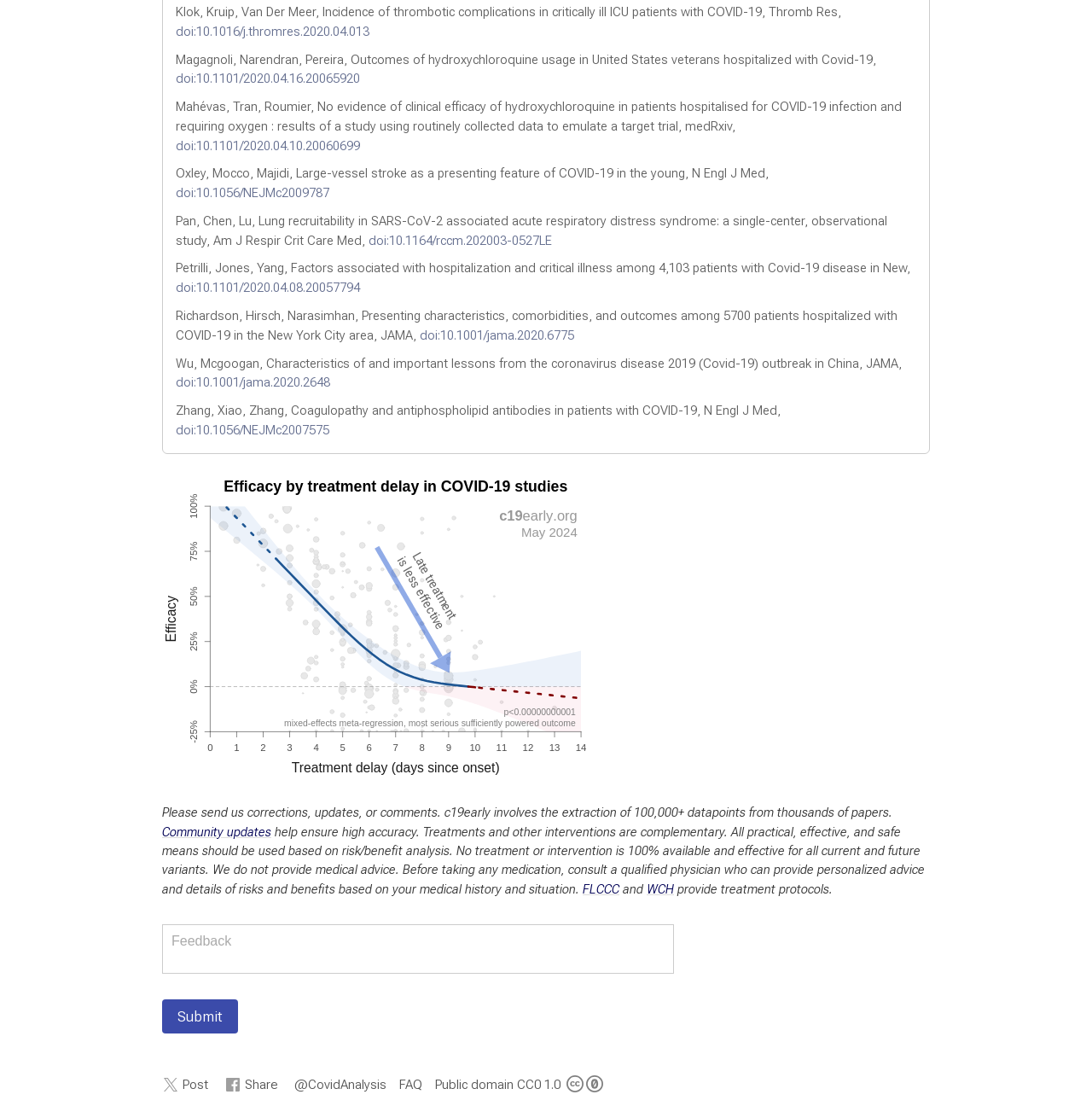Use one word or a short phrase to answer the question provided: 
What is the text of the first static text element?

Klok, Kruip, Van Der Meer, Incidence of thrombotic complications in critically ill ICU patients with COVID-19, Thromb Res,